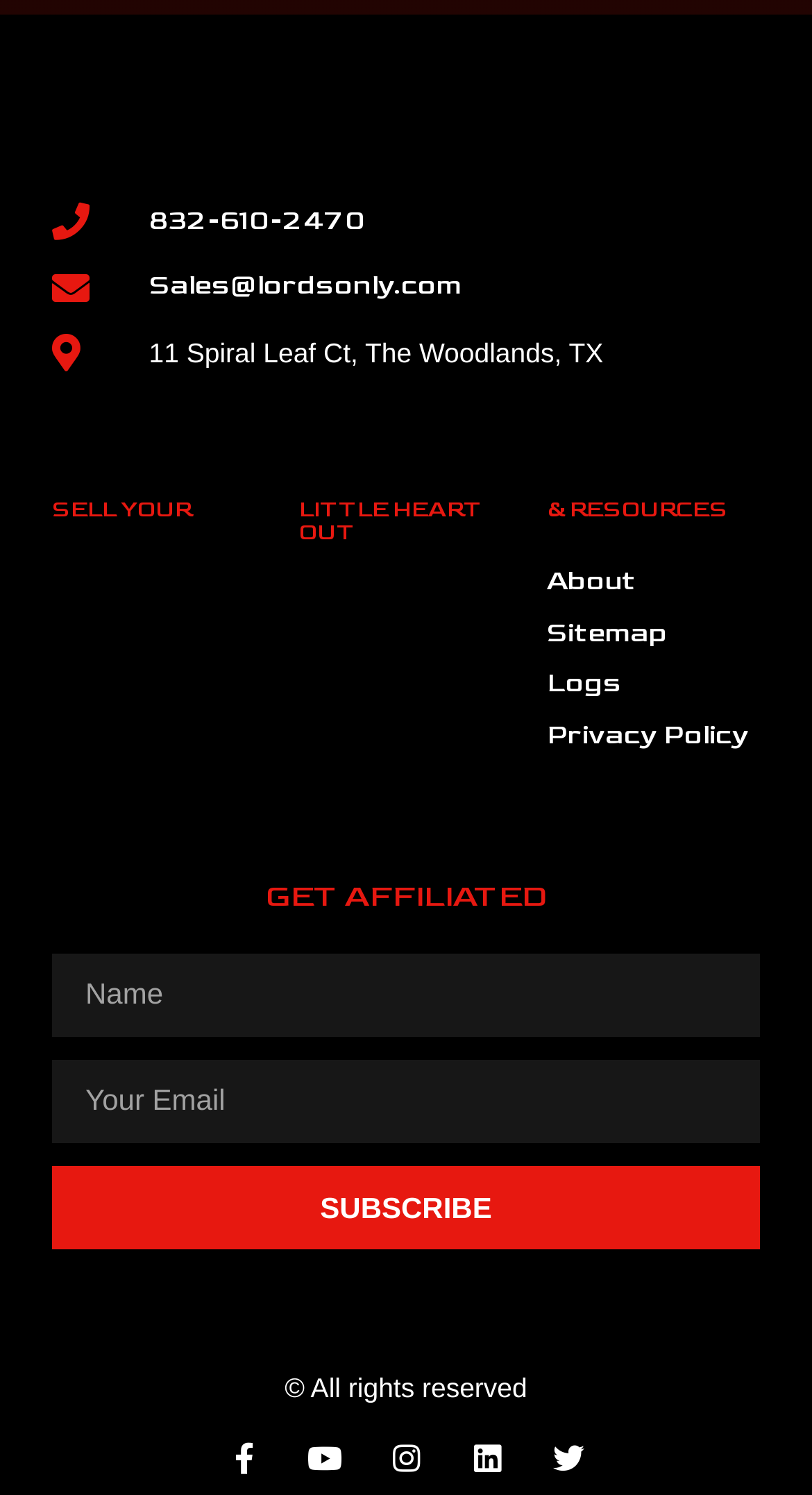Find the bounding box coordinates of the element to click in order to complete the given instruction: "Visit the Sigma Battle Royale page."

None